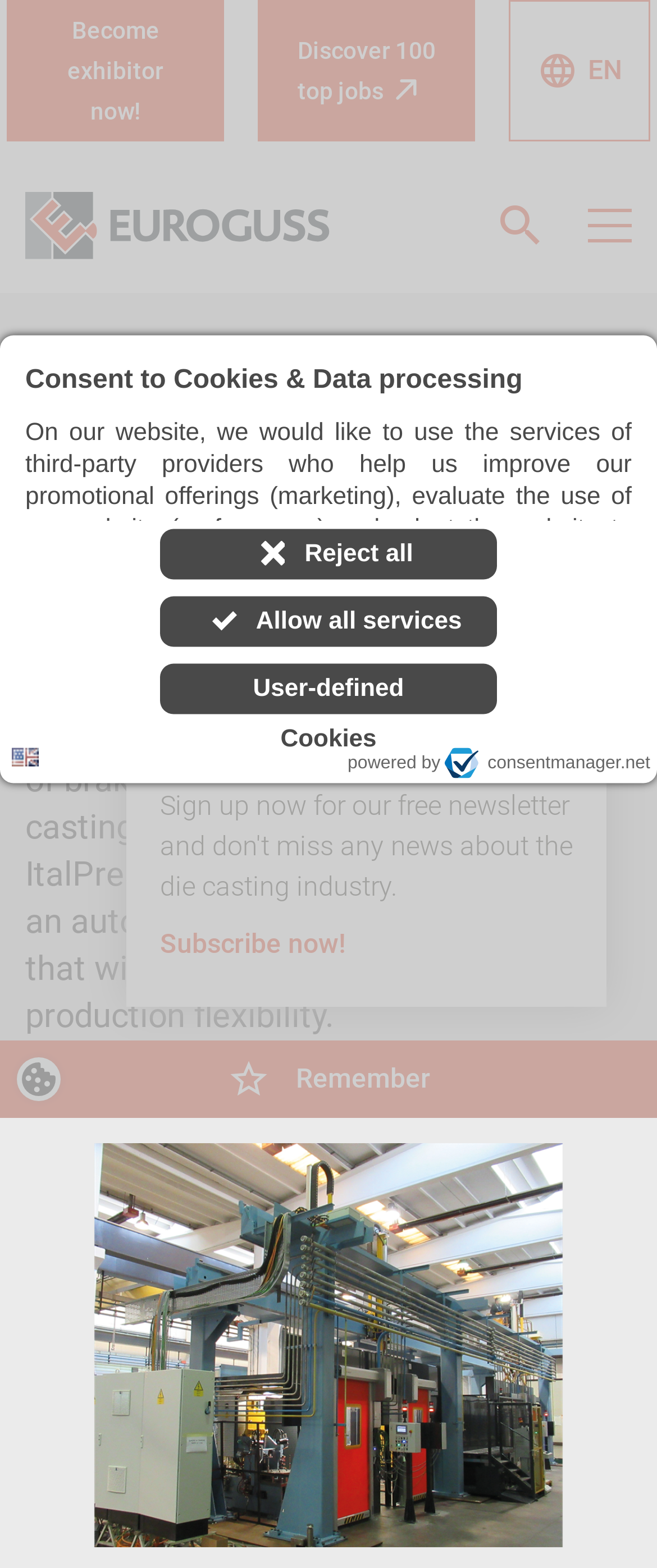Find the bounding box coordinates of the clickable region needed to perform the following instruction: "View Terms and Conditions". The coordinates should be provided as four float numbers between 0 and 1, i.e., [left, top, right, bottom].

None